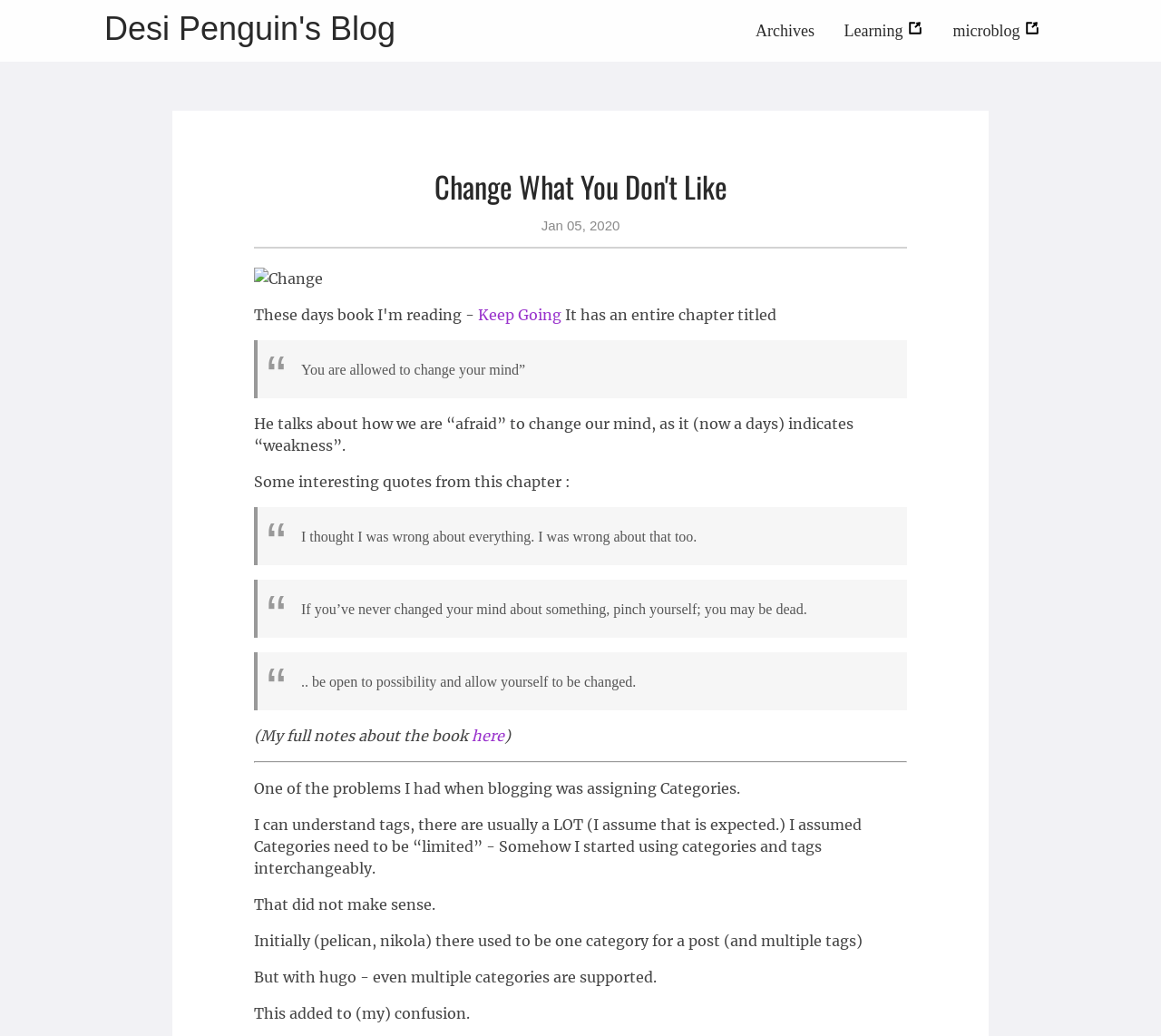Given the description of a UI element: "Desi Penguin's Blog", identify the bounding box coordinates of the matching element in the webpage screenshot.

[0.09, 0.01, 0.341, 0.046]